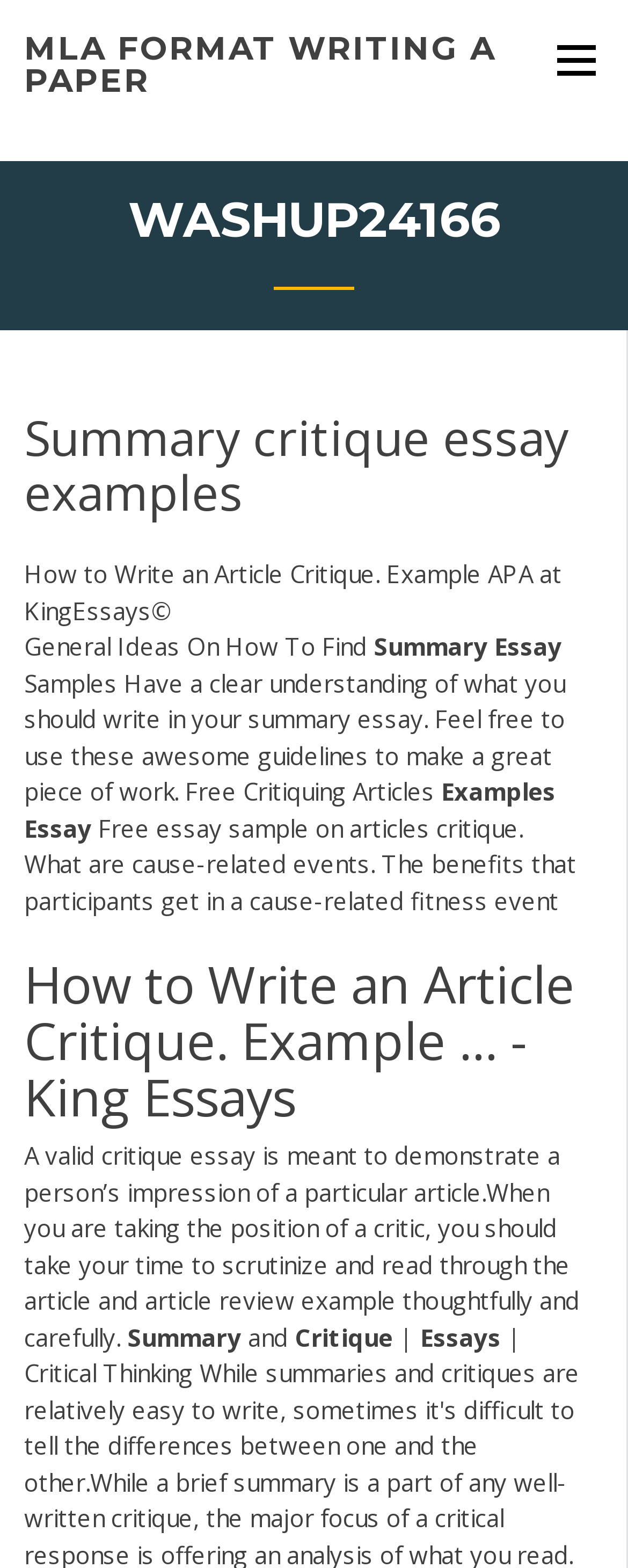What is the main topic of the webpage?
Look at the image and answer with only one word or phrase.

Article critique essay